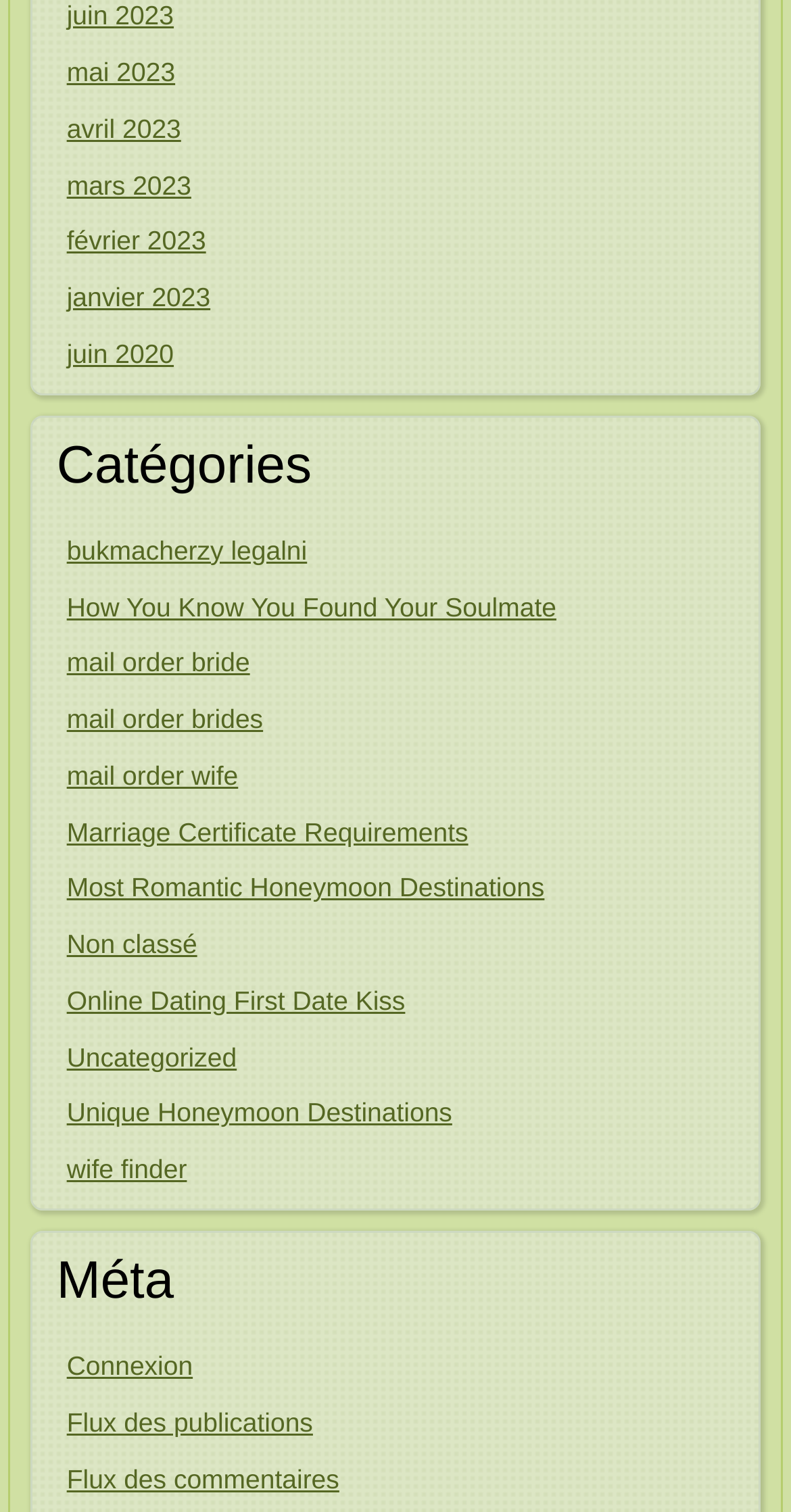Please provide a detailed answer to the question below based on the screenshot: 
How many links are in the bottom section?

By looking at the bottom section of the webpage, I can see that there are 3 links, which are 'Connexion', 'Flux des publications', and 'Flux des commentaires'.